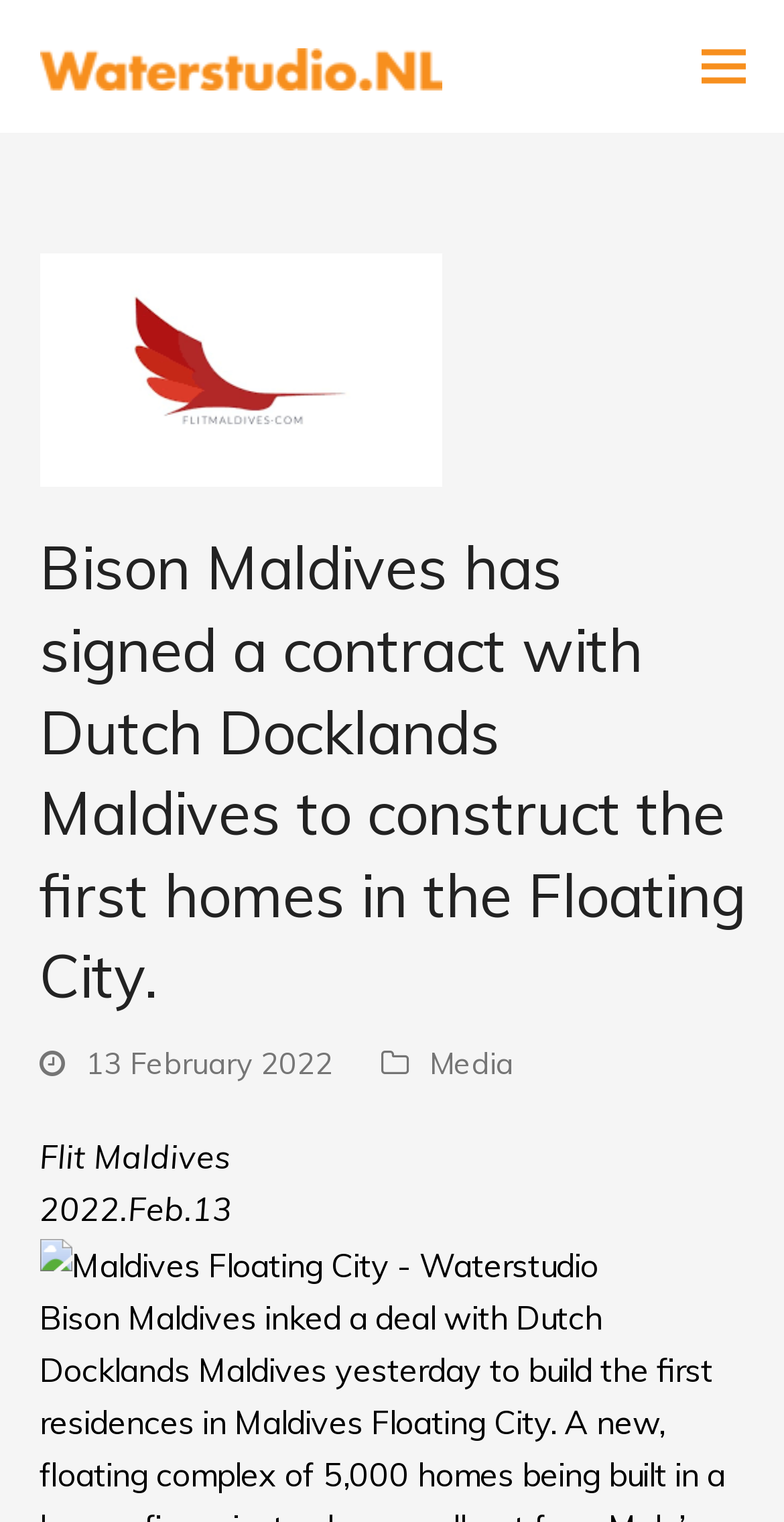What is the name of the city mentioned in the article?
Answer the question with as much detail as you can, using the image as a reference.

I found the answer by looking at the image element with the description 'Maldives Floating City - Waterstudio' which indicates that Maldives Floating City is the city mentioned in the article.